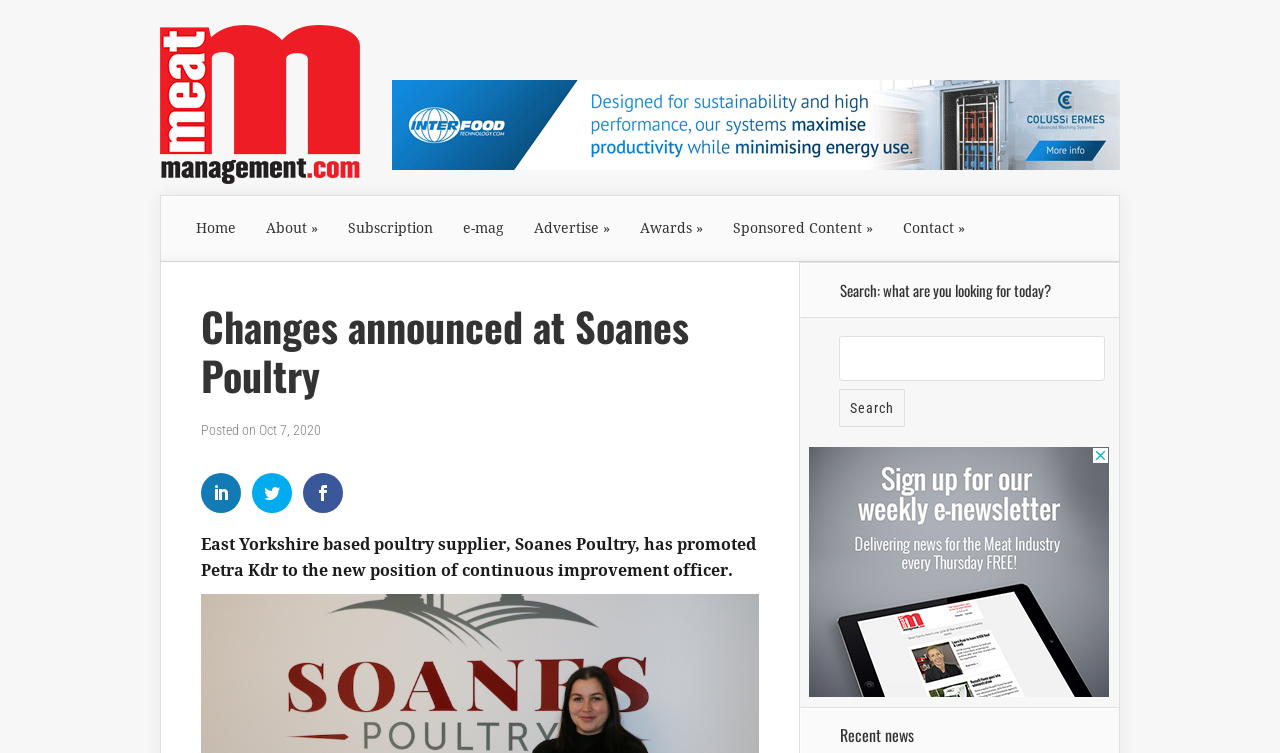Determine the bounding box coordinates for the area that needs to be clicked to fulfill this task: "Read about Awards". The coordinates must be given as four float numbers between 0 and 1, i.e., [left, top, right, bottom].

[0.5, 0.292, 0.541, 0.313]